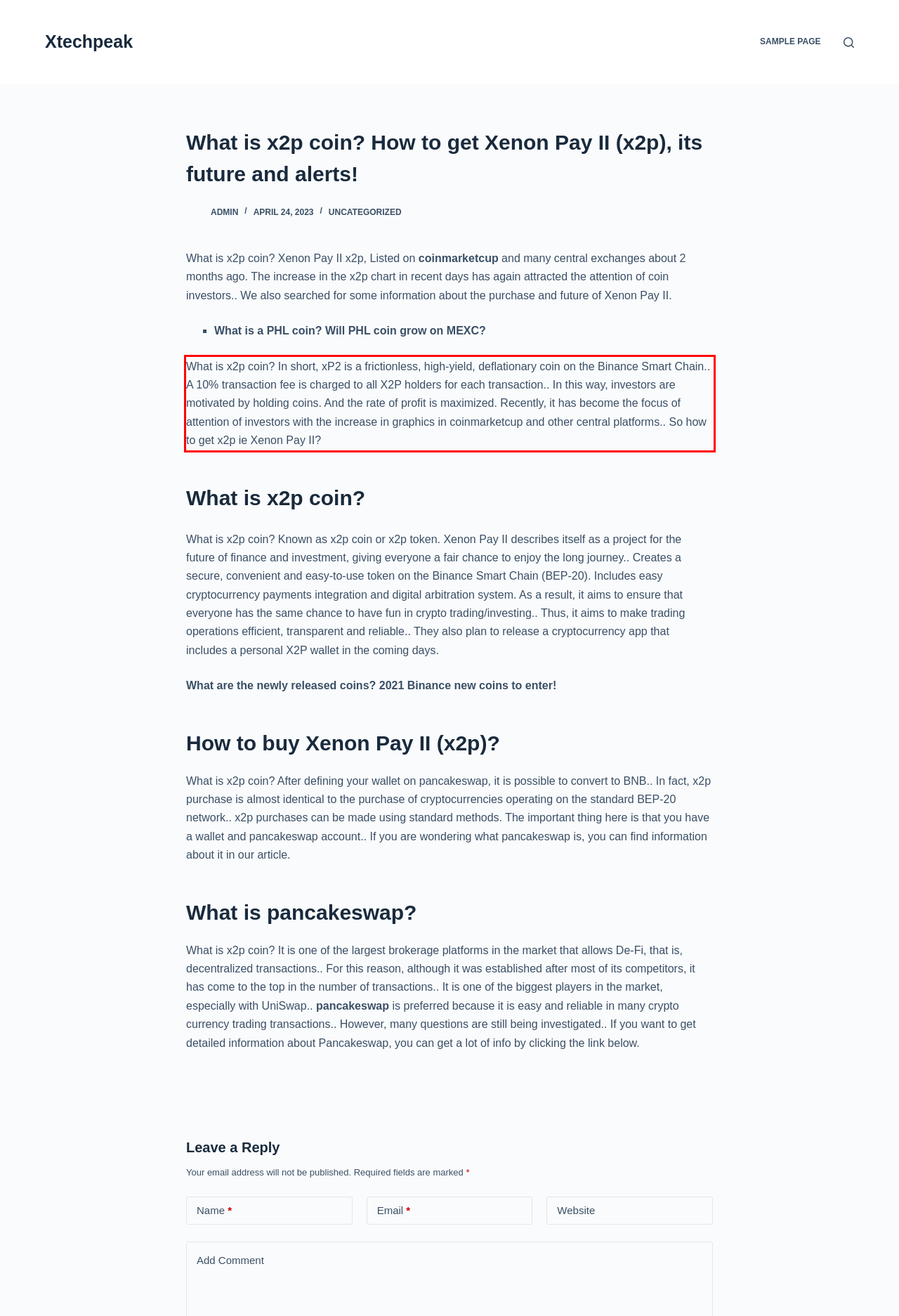Given a screenshot of a webpage, locate the red bounding box and extract the text it encloses.

What is x2p coin? In short, xP2 is a frictionless, high-yield, deflationary coin on the Binance Smart Chain.. A 10% transaction fee is charged to all X2P holders for each transaction.. In this way, investors are motivated by holding coins. And the rate of profit is maximized. Recently, it has become the focus of attention of investors with the increase in graphics in coinmarketcup and other central platforms.. So how to get x2p ie Xenon Pay II?